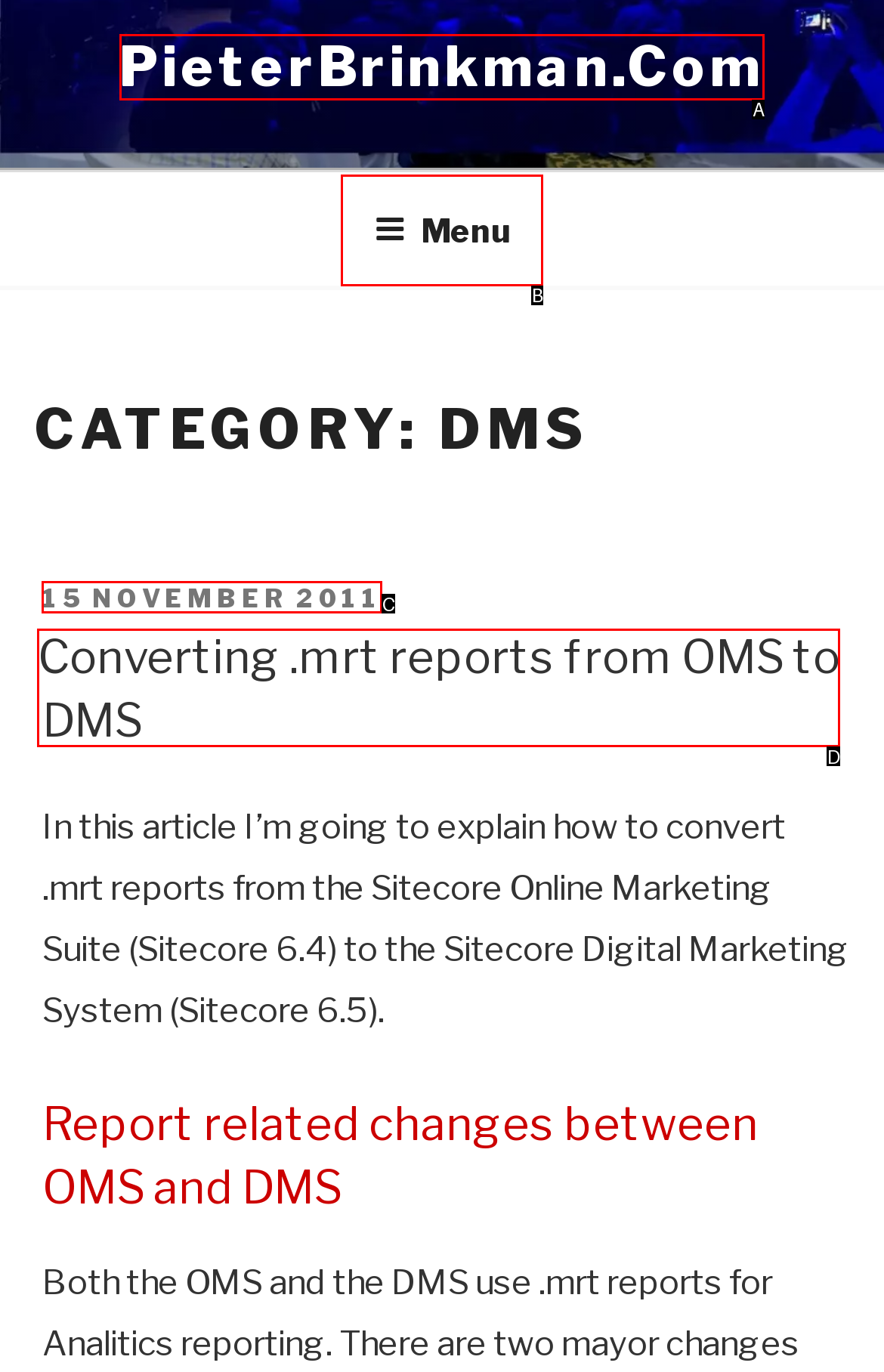What letter corresponds to the UI element described here: 15 November 2011
Reply with the letter from the options provided.

C